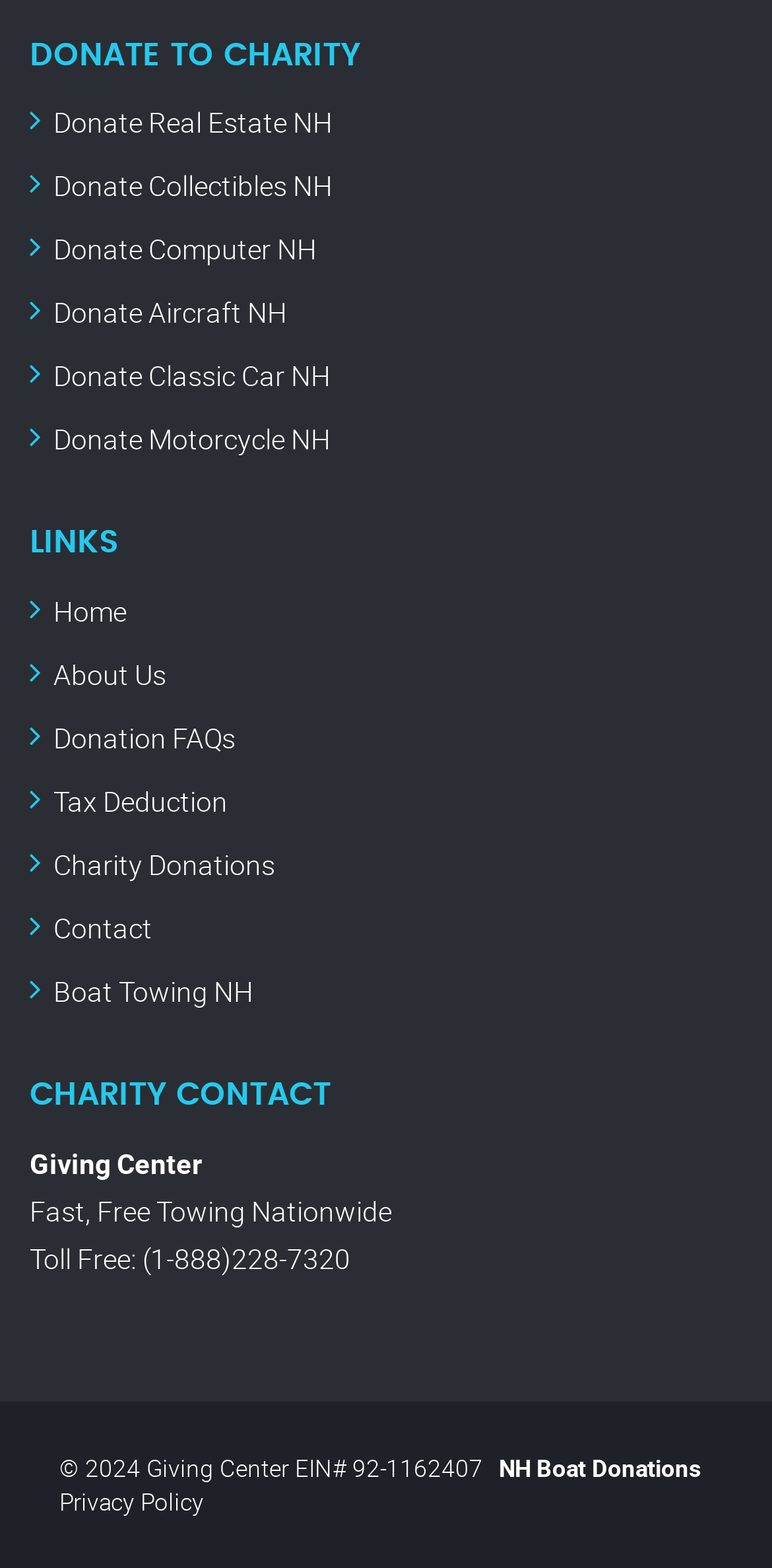Respond to the question below with a single word or phrase:
What is the phone number for charity contact?

(1-888)228-7320